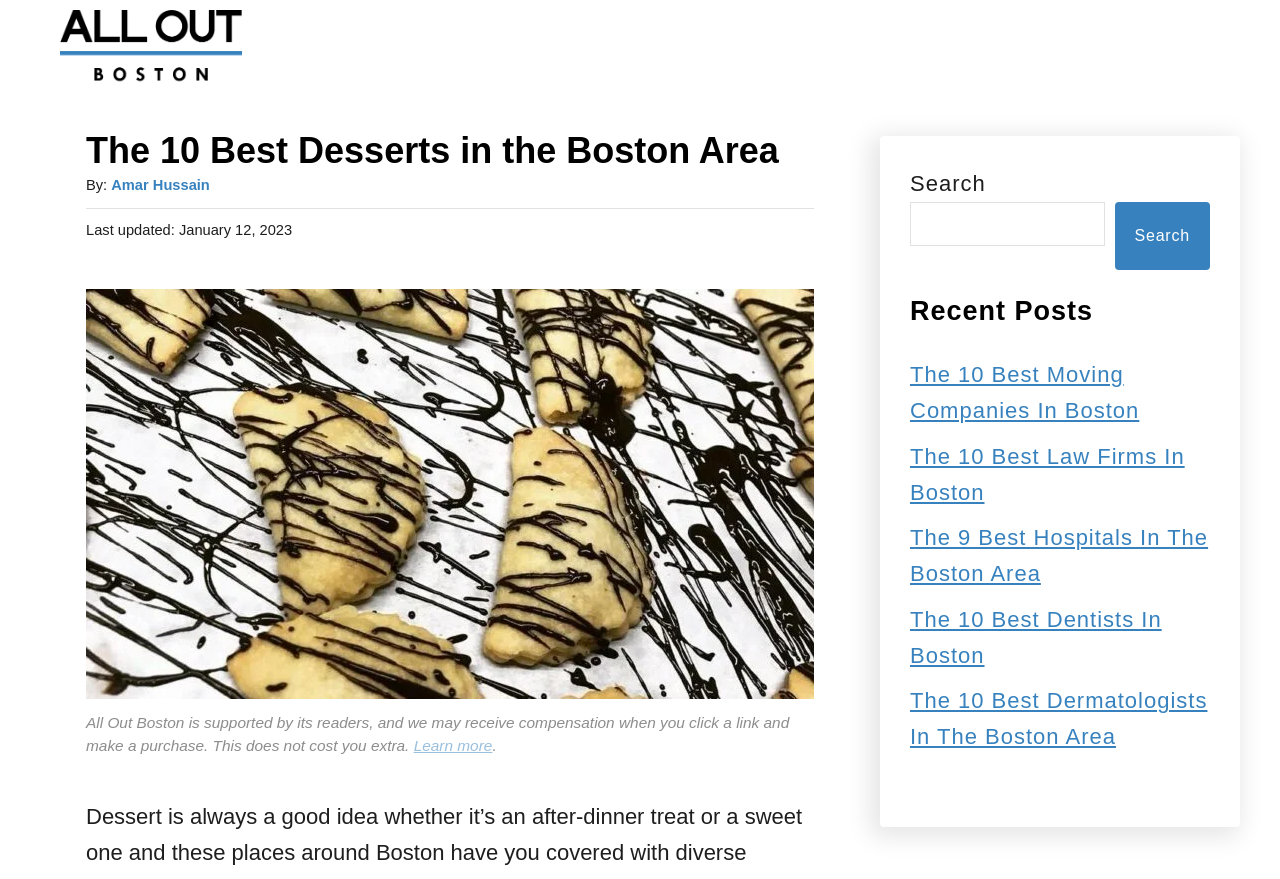Using the webpage screenshot and the element description Search, determine the bounding box coordinates. Specify the coordinates in the format (top-left x, top-left y, bottom-right x, bottom-right y) with values ranging from 0 to 1.

[0.871, 0.229, 0.945, 0.307]